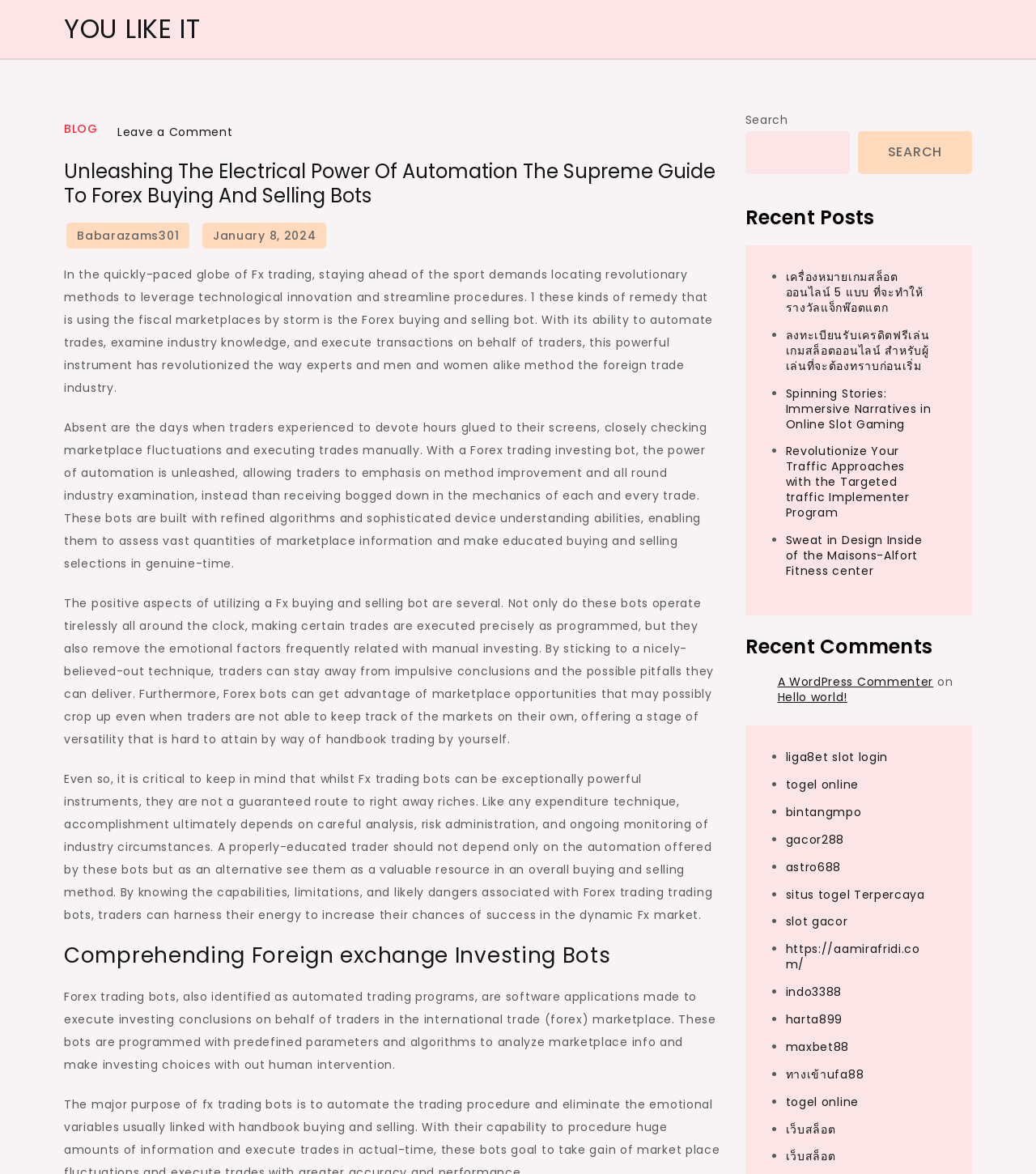Give a short answer using one word or phrase for the question:
What is the section 'Recent Posts' about?

Links to other articles